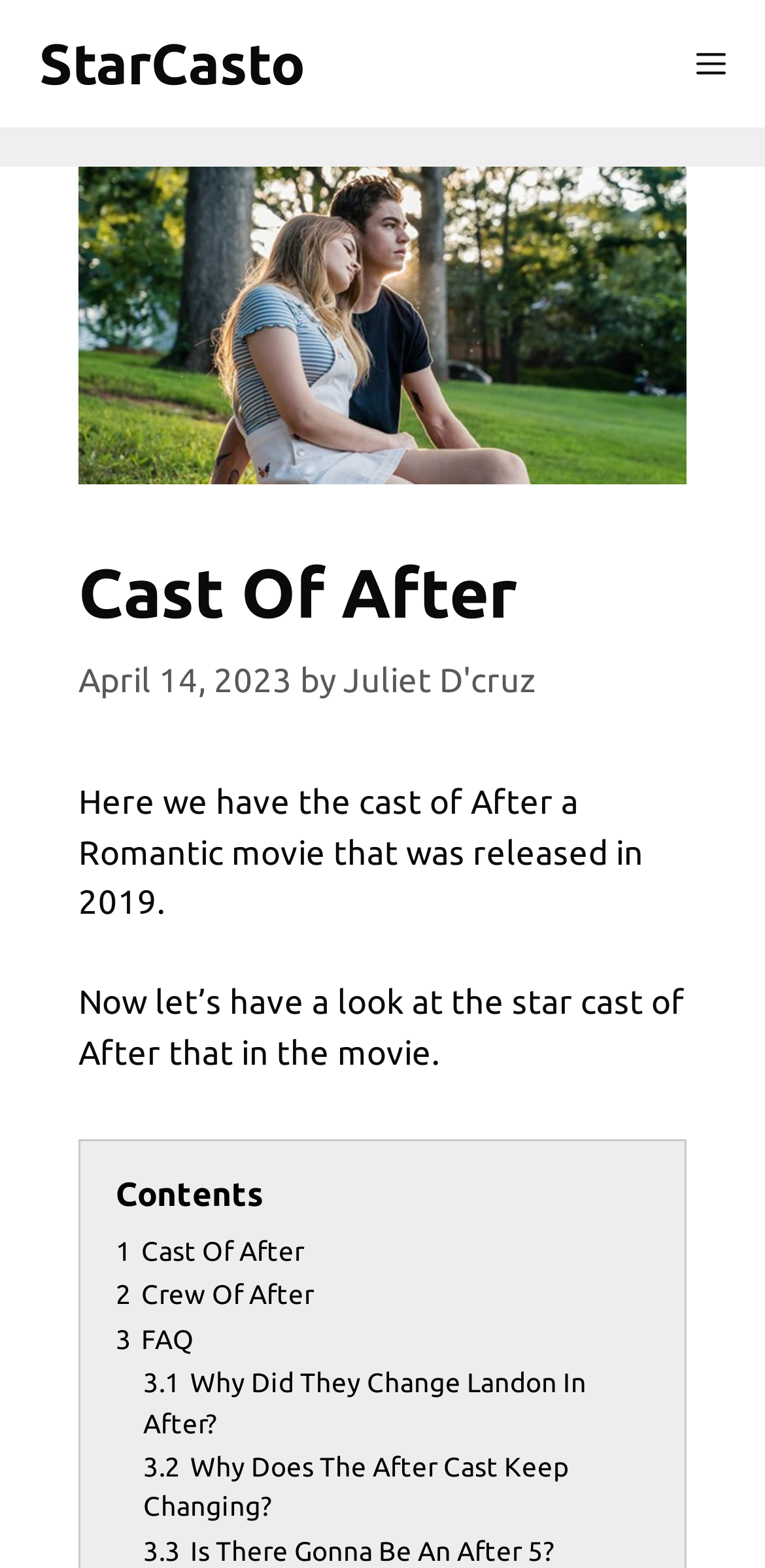Specify the bounding box coordinates for the region that must be clicked to perform the given instruction: "Search for topics".

None